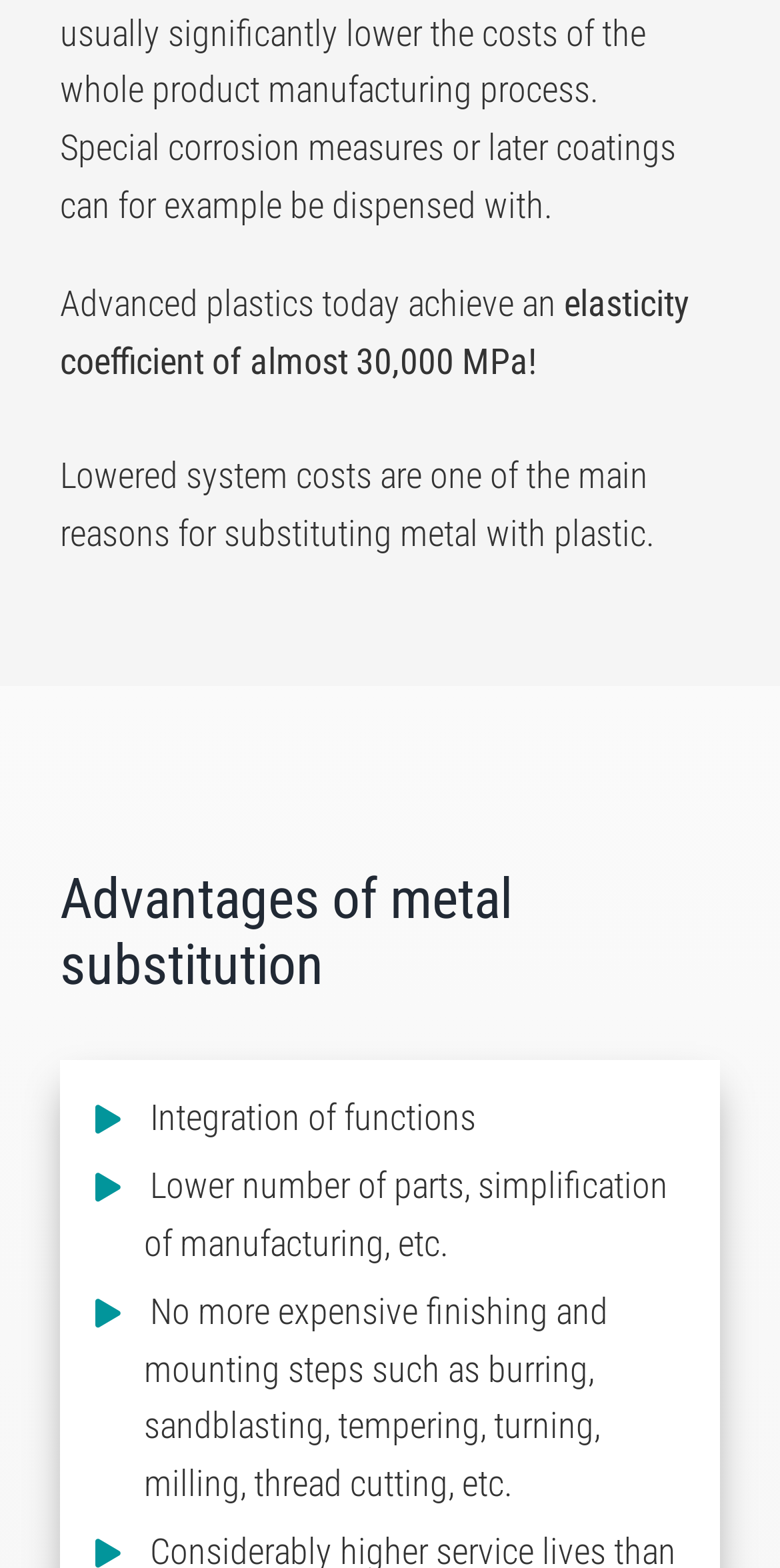What is one of the expensive finishing and mounting steps that can be avoided?
Using the picture, provide a one-word or short phrase answer.

Burring